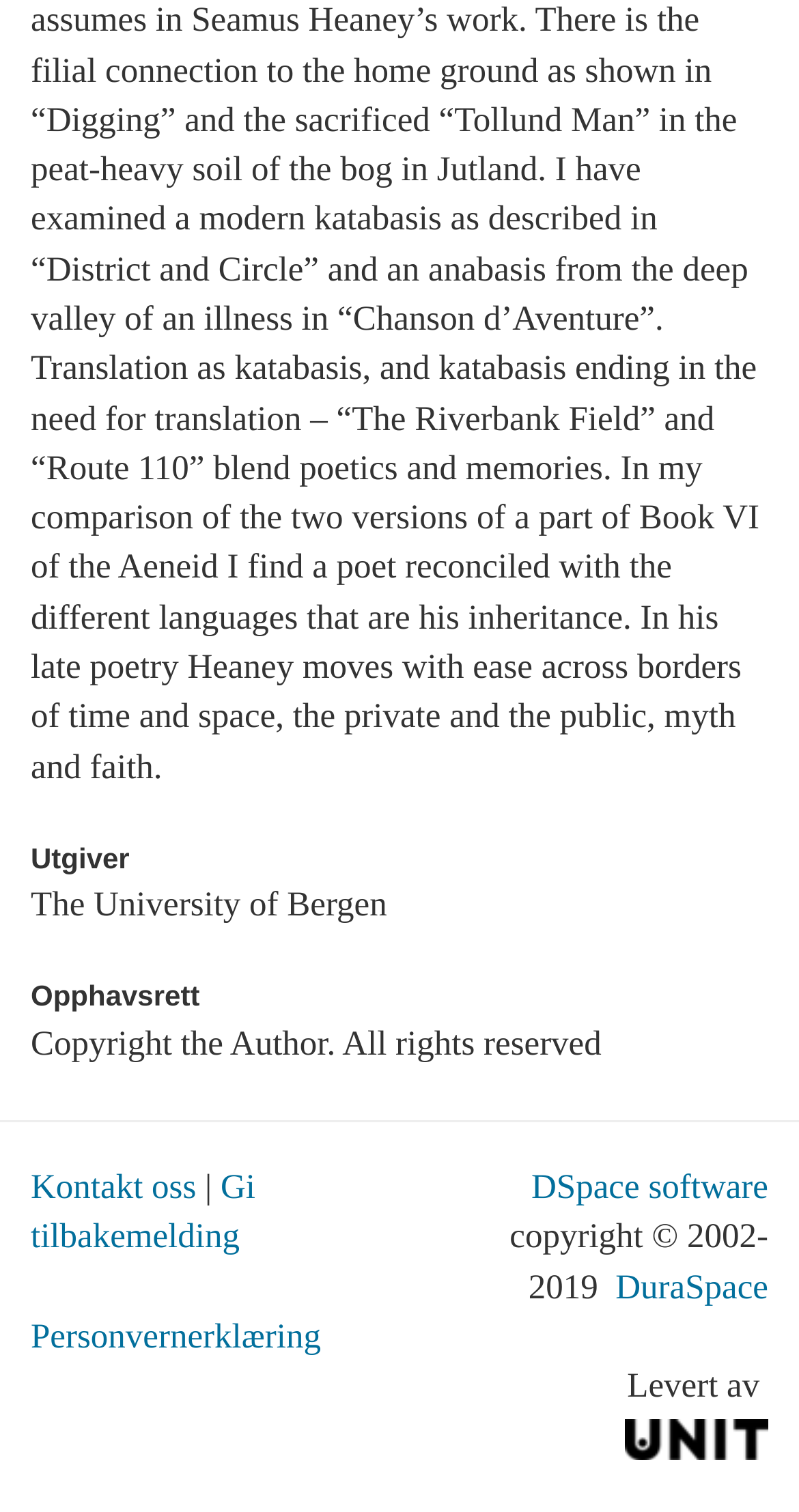What is the name of the university? Analyze the screenshot and reply with just one word or a short phrase.

The University of Bergen